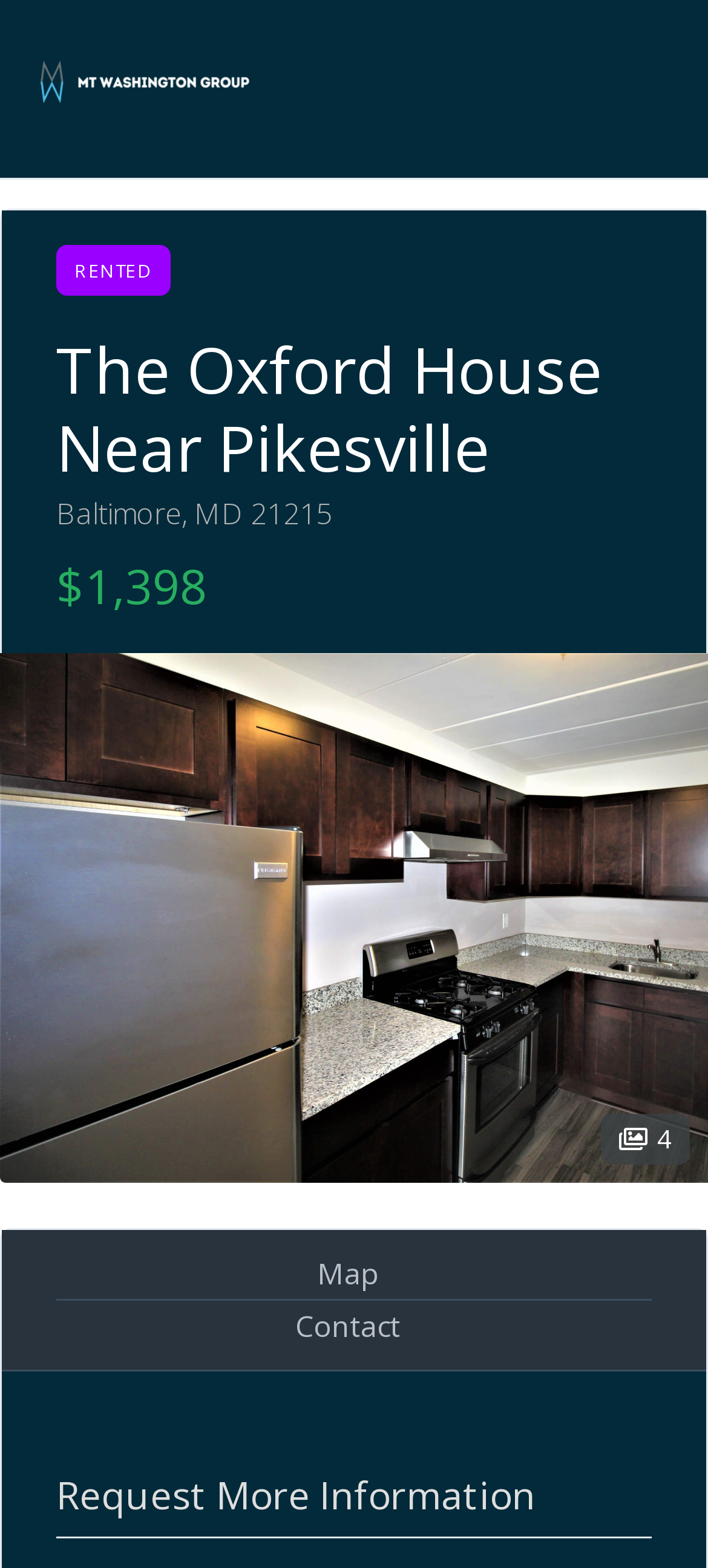What is the status of the apartment?
Please provide a full and detailed response to the question.

I found the status of the apartment by looking at the heading element that contains the status information, which is 'RENTED'. This element is located above the apartment name and address.